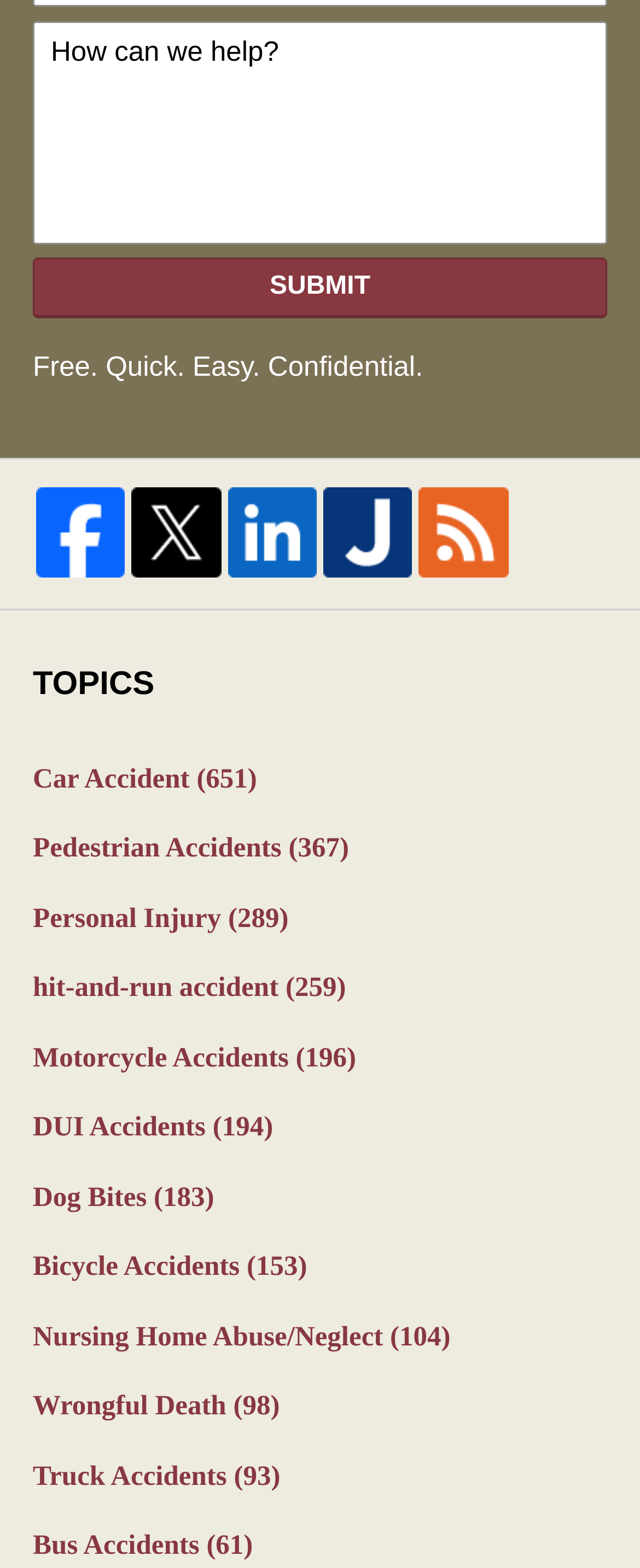Answer the question in one word or a short phrase:
What is the last topic listed?

Bus Accidents